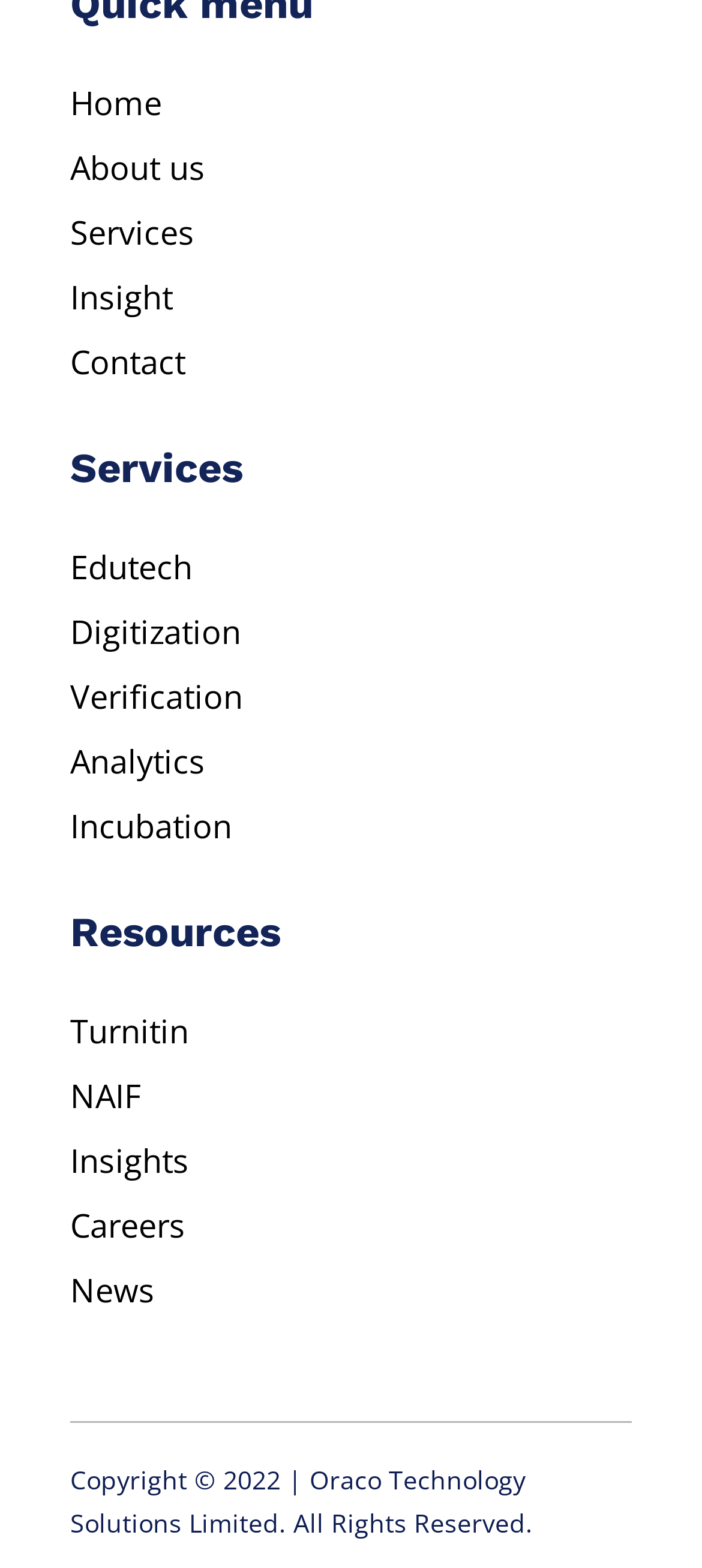Identify the bounding box coordinates of the section to be clicked to complete the task described by the following instruction: "contact us". The coordinates should be four float numbers between 0 and 1, formatted as [left, top, right, bottom].

[0.1, 0.217, 0.264, 0.245]